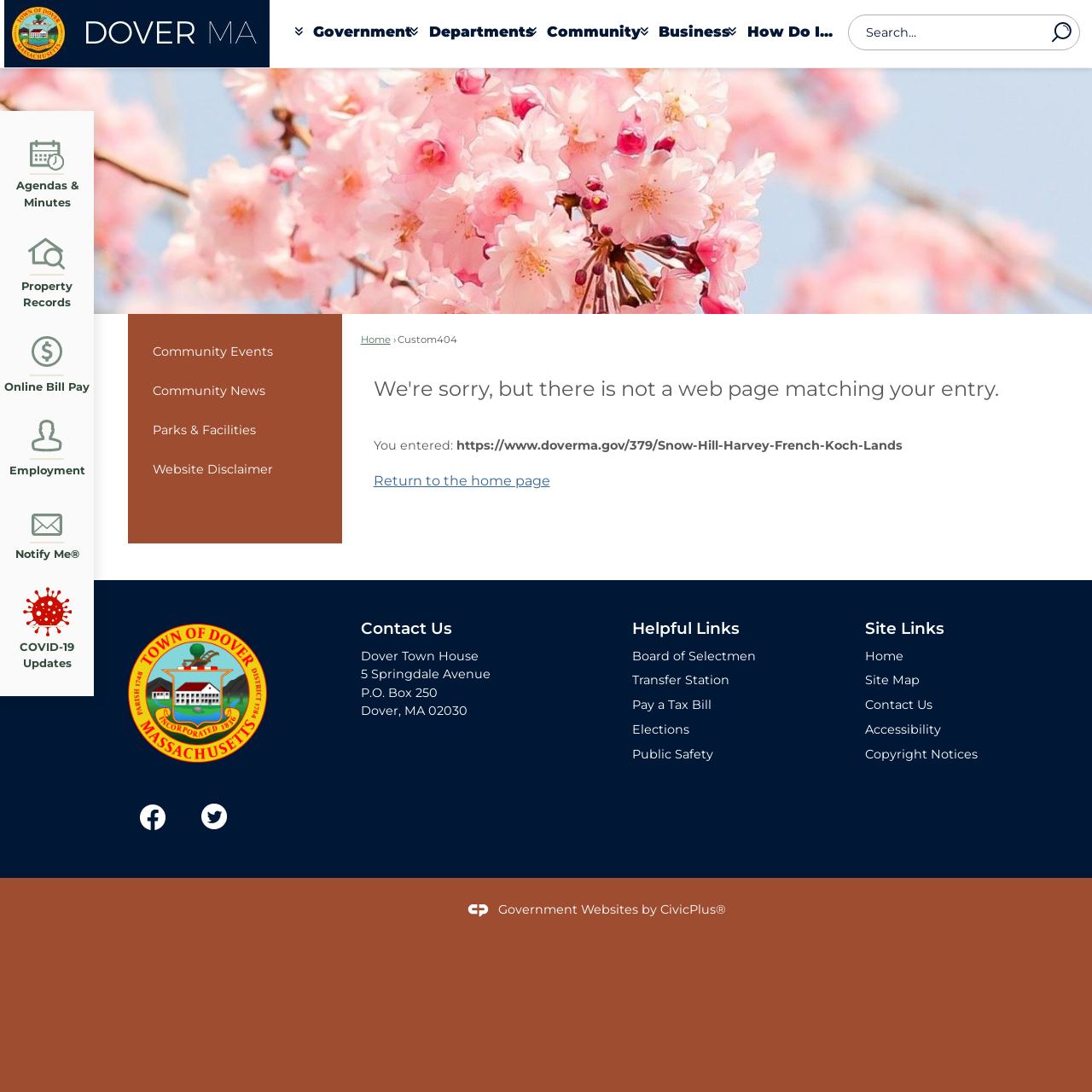Provide a thorough description of the webpage you see.

This webpage is a custom 404 error page for the Town of Dover, Massachusetts, with a CivicEngage theme. At the top, there is a "Skip to Main Content" link, followed by a search region with a text box and a "Go to Site Search" button, accompanied by an image. 

Below the search region, there is a main content area with a "Home" link and a "Custom404" heading. A table layout is used to display a message indicating that the requested webpage is not available, along with the entered URL and a link to return to the home page.

To the left of the main content area, there is a vertical menu with links to "Community Events", "Community News", "Parks & Facilities", and "Website Disclaimer". 

On the left side of the page, there are several links, including "Agendas & Minutes", "Property Records", "Online Bill Pay", "Employment", "Notify Me", and "COVID-19 Updates", each accompanied by a layout table.

At the bottom of the page, there is a footer area with three regions: "Info Advanced", "Contact Us", and "Helpful Links". The "Contact Us" region displays the town's address and contact information. The "Helpful Links" region provides links to various town resources, such as the Board of Selectmen, Transfer Station, and Public Safety. 

The "Site Links" region contains links to the site map, contact us, accessibility, and copyright notices. There are also social media links to Facebook and Twitter, accompanied by their respective images. Finally, there is a "Government Websites by CivicPlus" message with a link to CivicPlus.